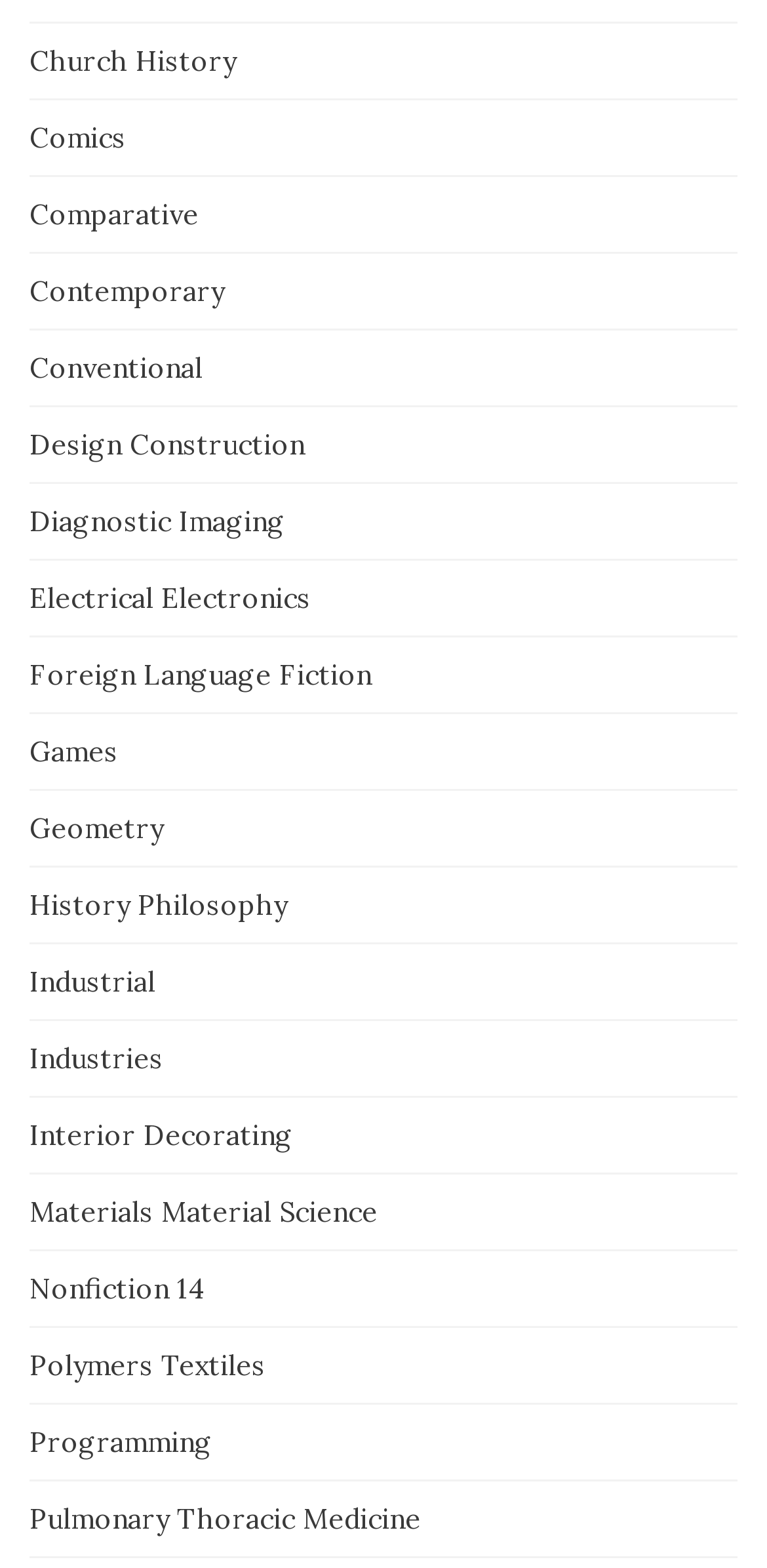Please determine the bounding box coordinates for the UI element described here. Use the format (top-left x, top-left y, bottom-right x, bottom-right y) with values bounded between 0 and 1: Programming

[0.038, 0.909, 0.277, 0.932]